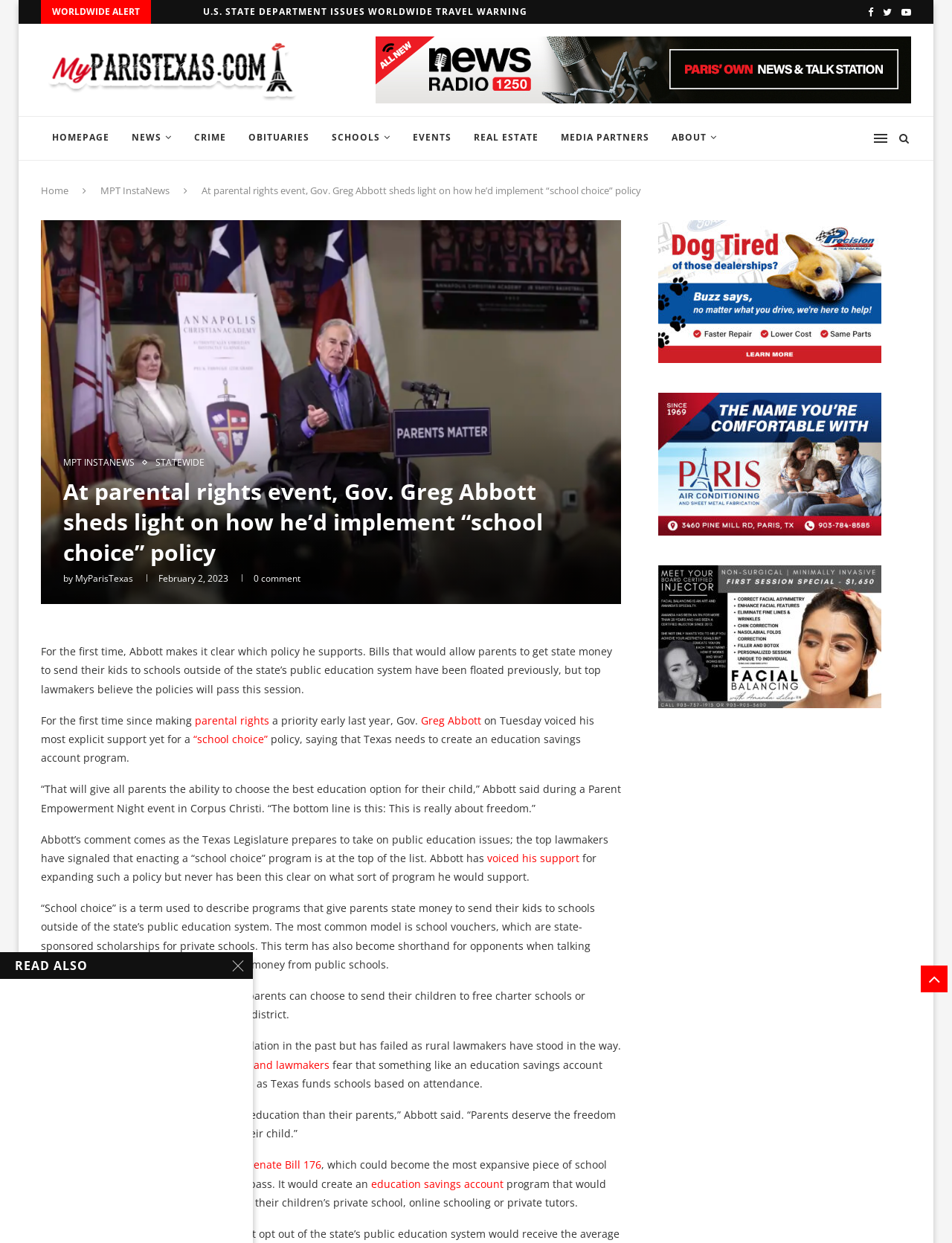Offer a thorough description of the webpage.

This webpage appears to be a news article from MyParisTexas, with a focus on Texas Governor Greg Abbott's stance on "school choice" policy. At the top of the page, there is a banner with the website's logo and a navigation menu with links to various sections, including "HOMEPAGE", "NEWS", "CRIME", and "SCHOOLS". 

Below the banner, there is a prominent headline that reads "At parental rights event, Gov. Greg Abbott sheds light on how he’d implement “school choice” policy". This headline is accompanied by a brief summary of the article and a link to the full story.

The main content of the article is divided into several paragraphs, with the governor's quotes and statements highlighted in bold text. The article discusses Abbott's support for a "school choice" program, which would allow parents to use state funds to pay for their children's private school, online schooling, or private tutors.

Throughout the article, there are links to related stories and topics, including "parental rights" and "education savings account". There are also several images and icons scattered throughout the page, including a "WORLDWIDE ALERT" icon at the top and a series of social media links at the bottom.

In the bottom section of the page, there is a "READ ALSO" section with a link to another related article. Overall, the webpage is well-organized and easy to navigate, with clear headings and concise text.